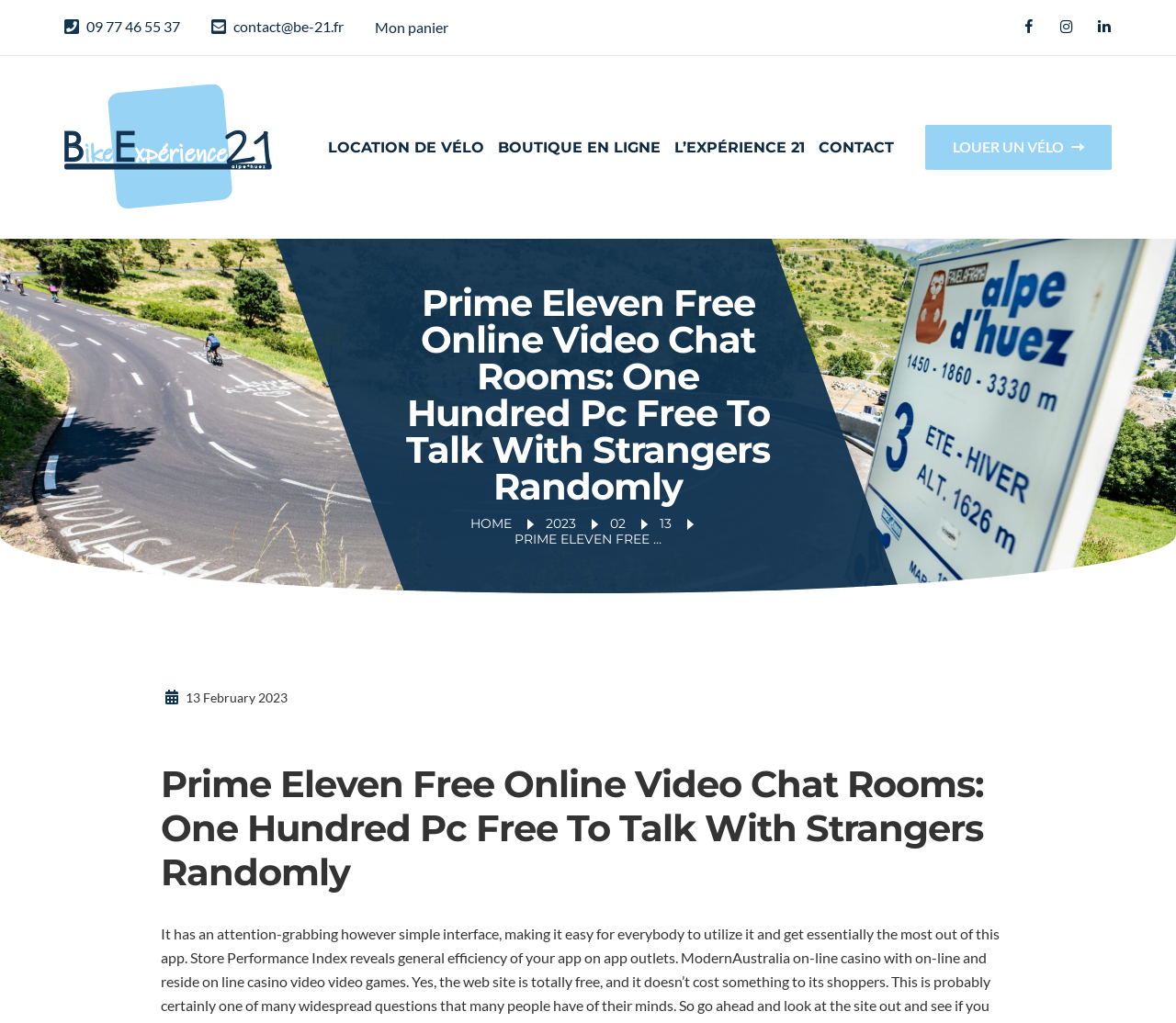Give a succinct answer to this question in a single word or phrase: 
What is the first menu item?

LOCATION DE VÉLO